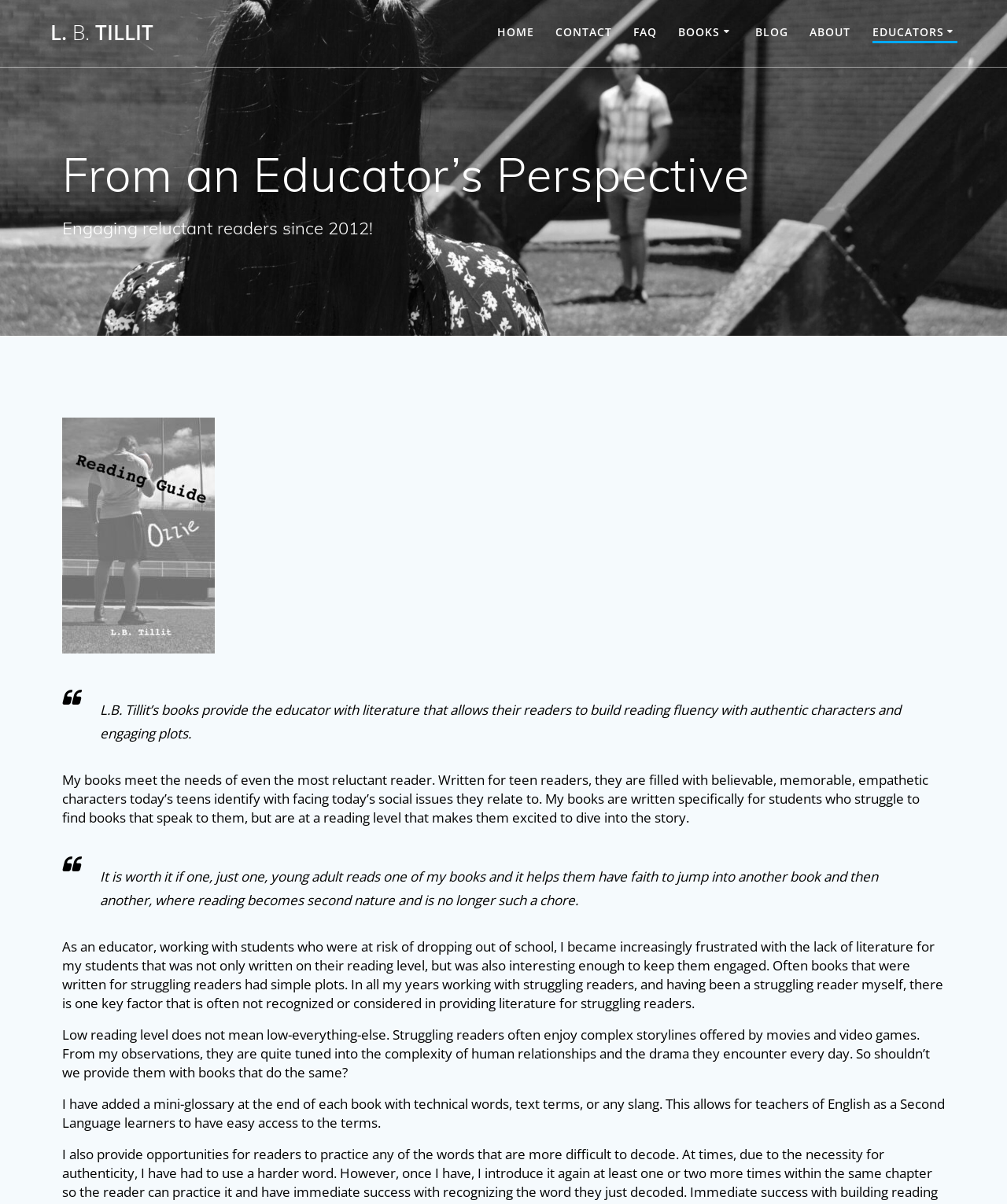What is the purpose of the mini-glossary?
Please use the image to provide an in-depth answer to the question.

The purpose of the mini-glossary can be inferred from the text 'I have added a mini-glossary at the end of each book with technical words, text terms, or any slang. This allows for teachers of English as a Second Language learners to have easy access to the terms.' which suggests that the mini-glossary is intended to help ESL learners.